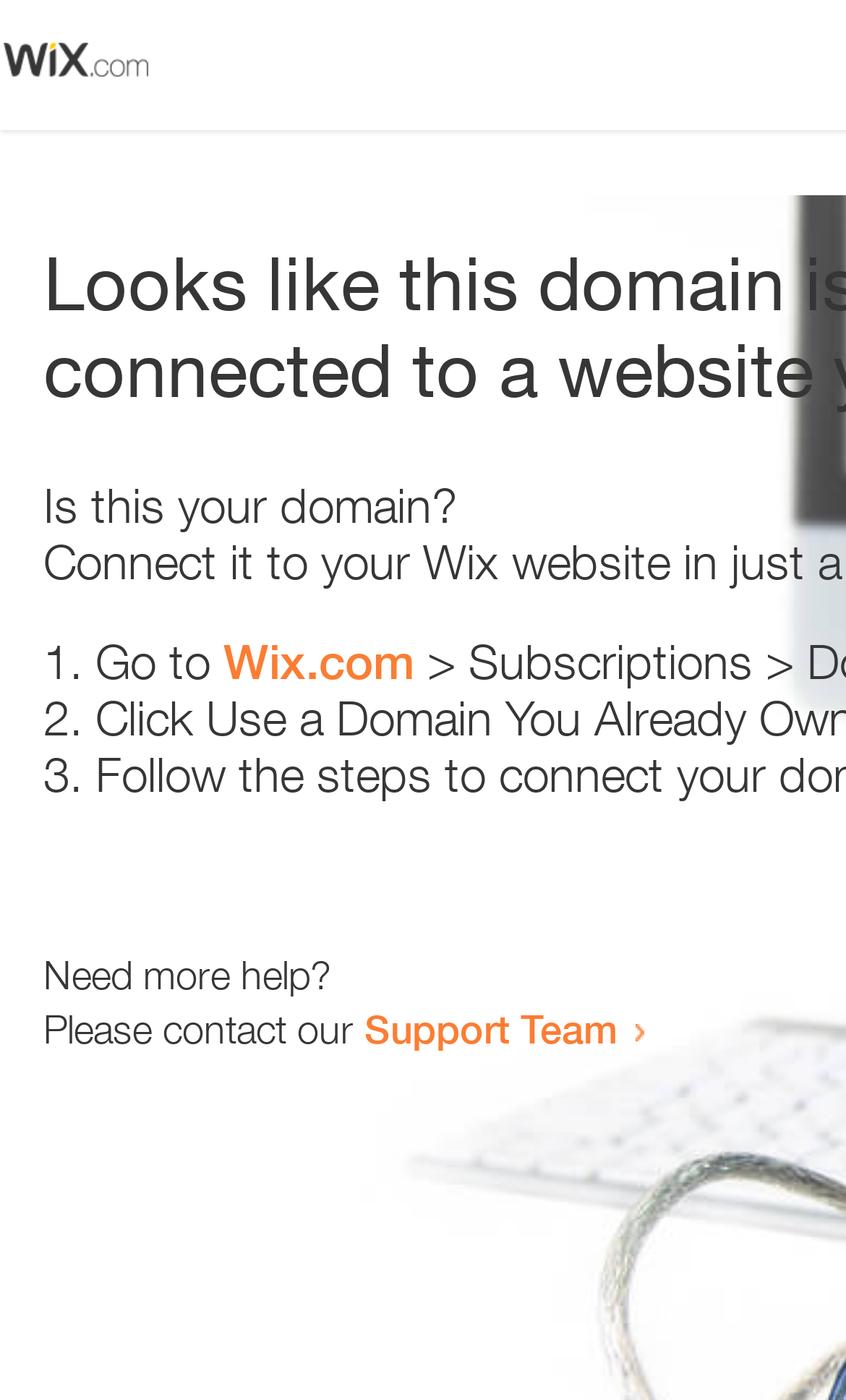Given the content of the image, can you provide a detailed answer to the question?
What is the support team contact method?

The webpage contains a link 'Support Team' which suggests that the support team can be contacted by clicking on this link. This implies that the contact method is through a link.